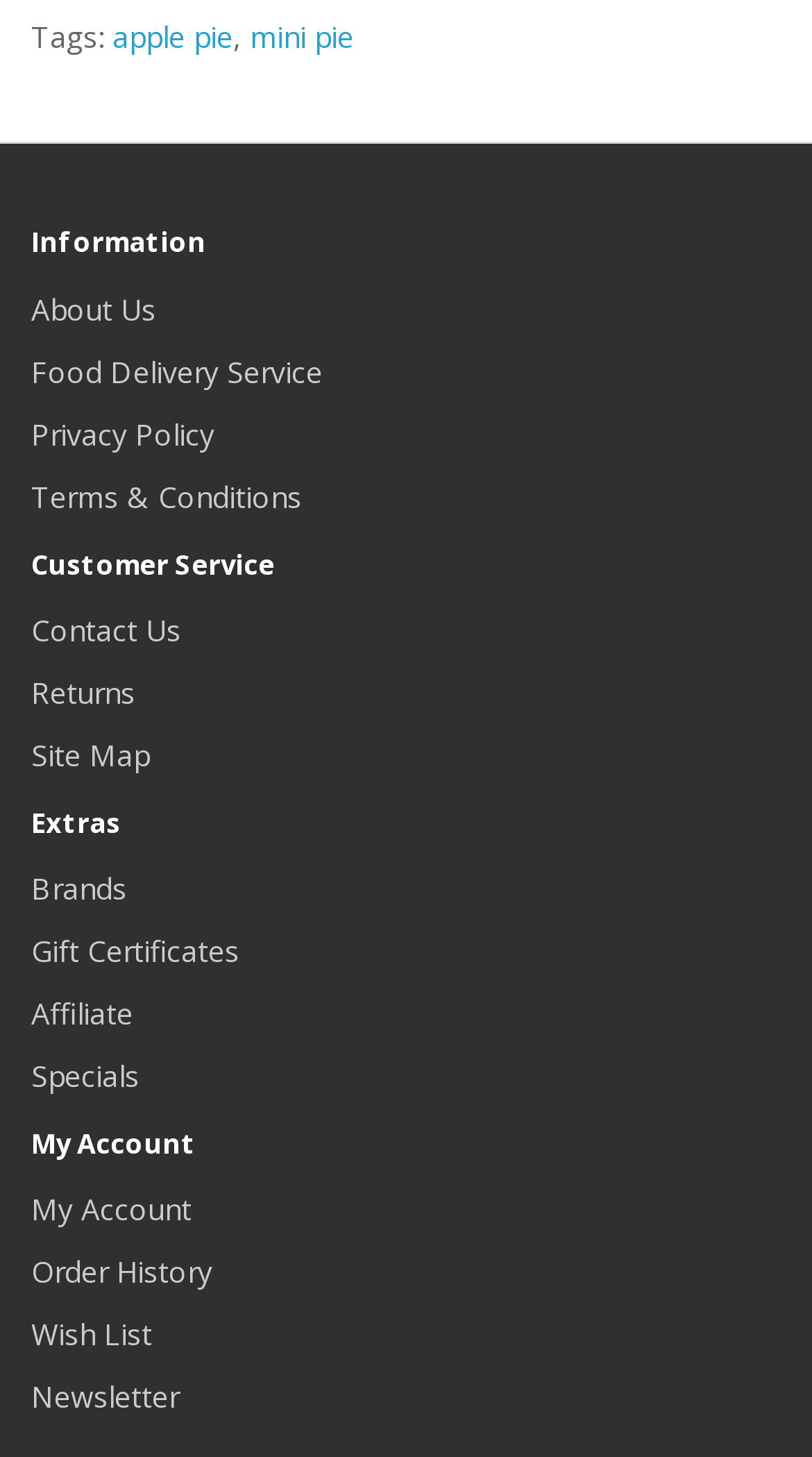Locate the bounding box coordinates of the area to click to fulfill this instruction: "contact customer service". The bounding box should be presented as four float numbers between 0 and 1, in the order [left, top, right, bottom].

[0.038, 0.419, 0.223, 0.446]